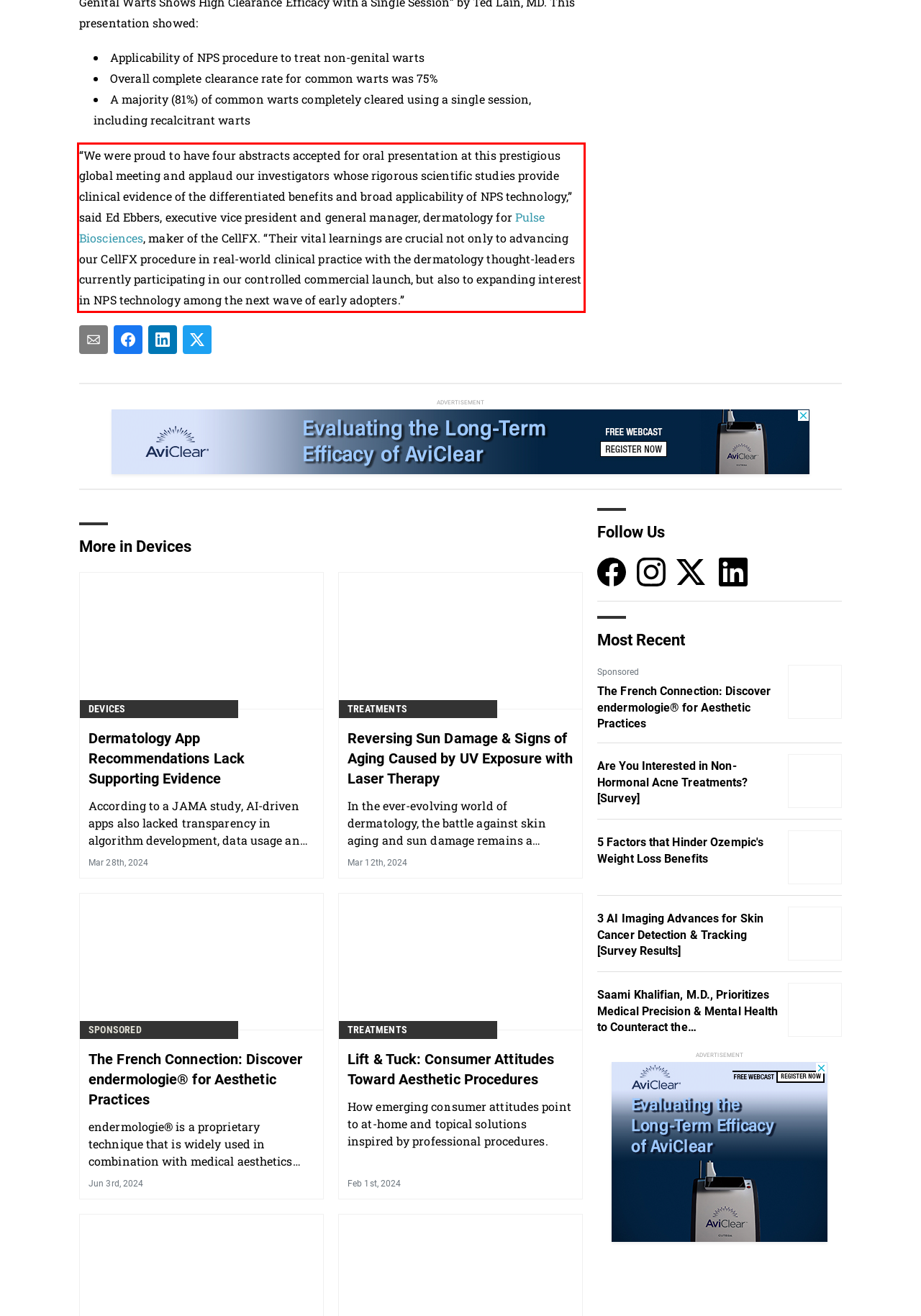View the screenshot of the webpage and identify the UI element surrounded by a red bounding box. Extract the text contained within this red bounding box.

“We were proud to have four abstracts accepted for oral presentation at this prestigious global meeting and applaud our investigators whose rigorous scientific studies provide clinical evidence of the differentiated benefits and broad applicability of NPS technology,” said Ed Ebbers, executive vice president and general manager, dermatology for Pulse Biosciences, maker of the CellFX. “Their vital learnings are crucial not only to advancing our CellFX procedure in real-world clinical practice with the dermatology thought-leaders currently participating in our controlled commercial launch, but also to expanding interest in NPS technology among the next wave of early adopters.”